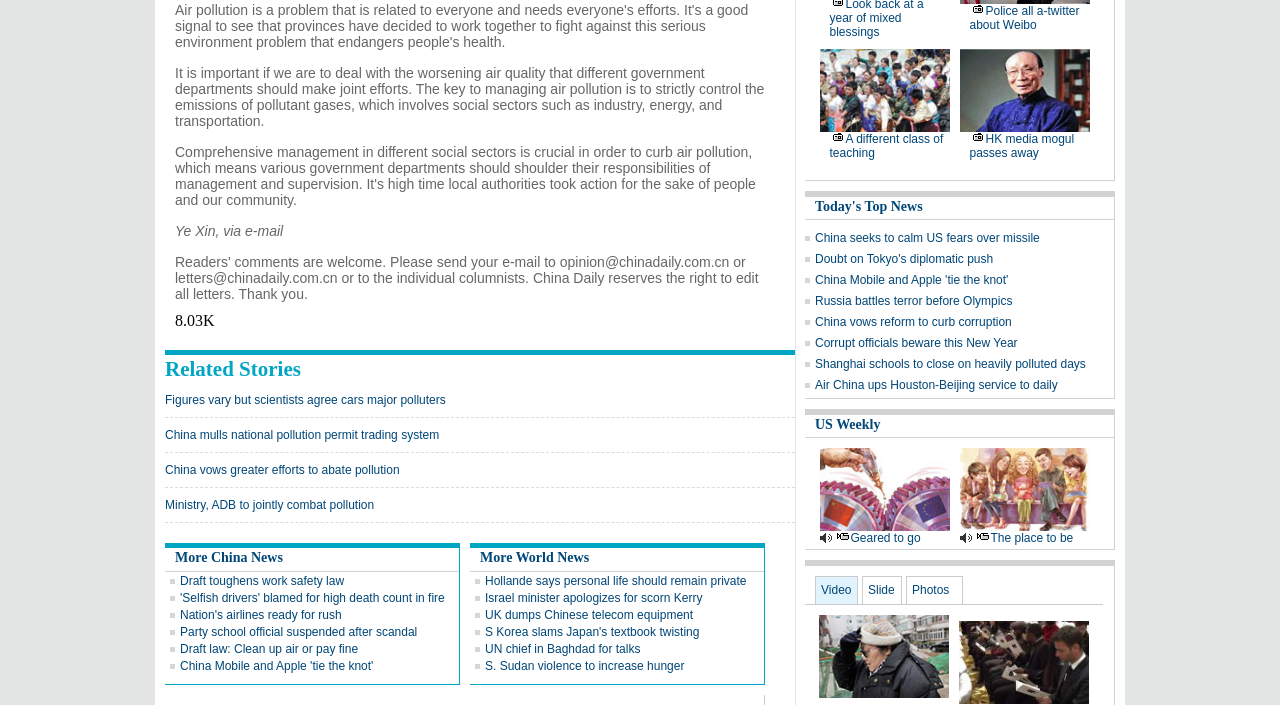Determine the bounding box coordinates for the region that must be clicked to execute the following instruction: "Read 'Figures vary but scientists agree cars major polluters'".

[0.129, 0.557, 0.348, 0.577]